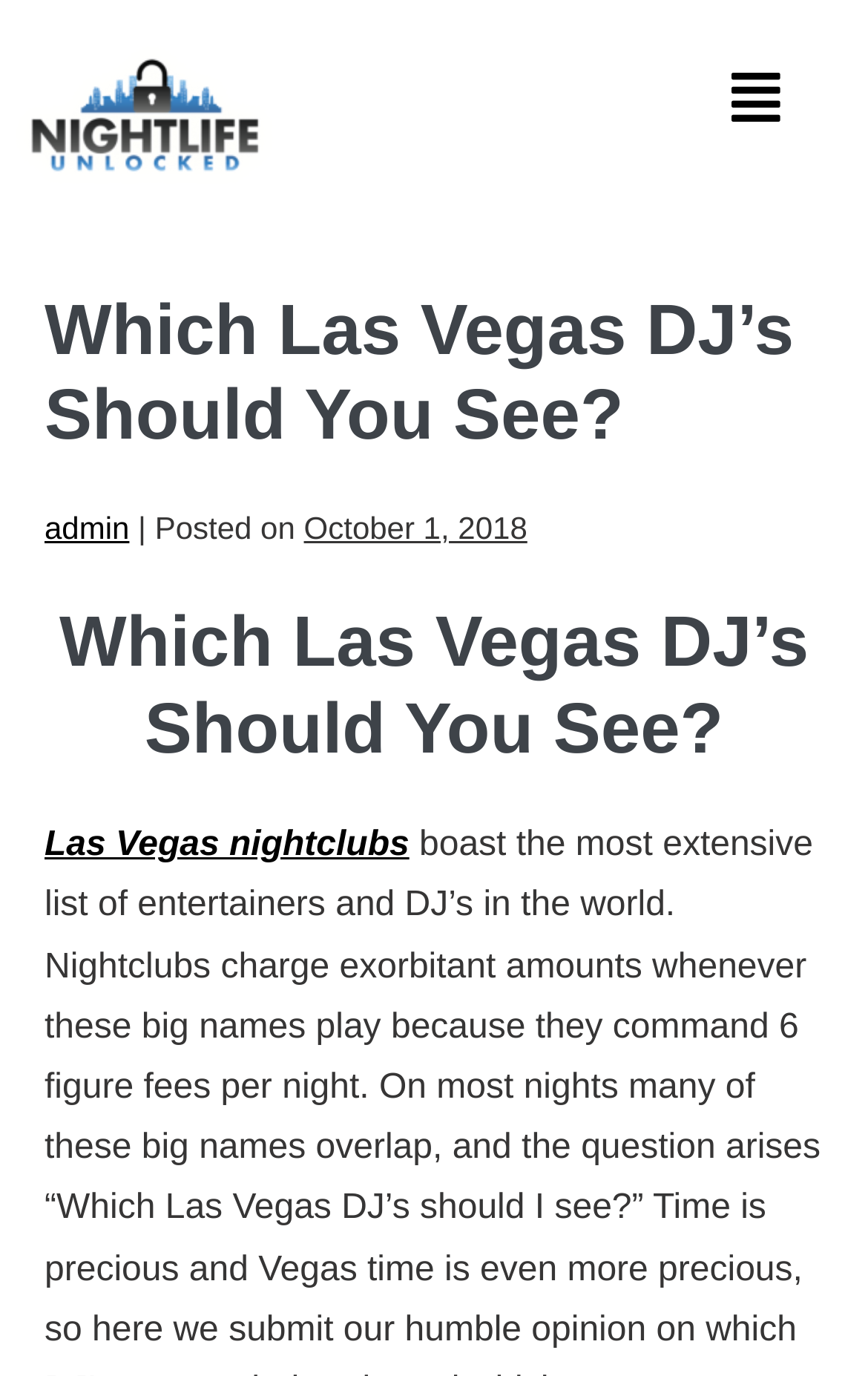Find the bounding box of the UI element described as follows: "parent_node: ABOUT".

[0.842, 0.05, 0.899, 0.094]